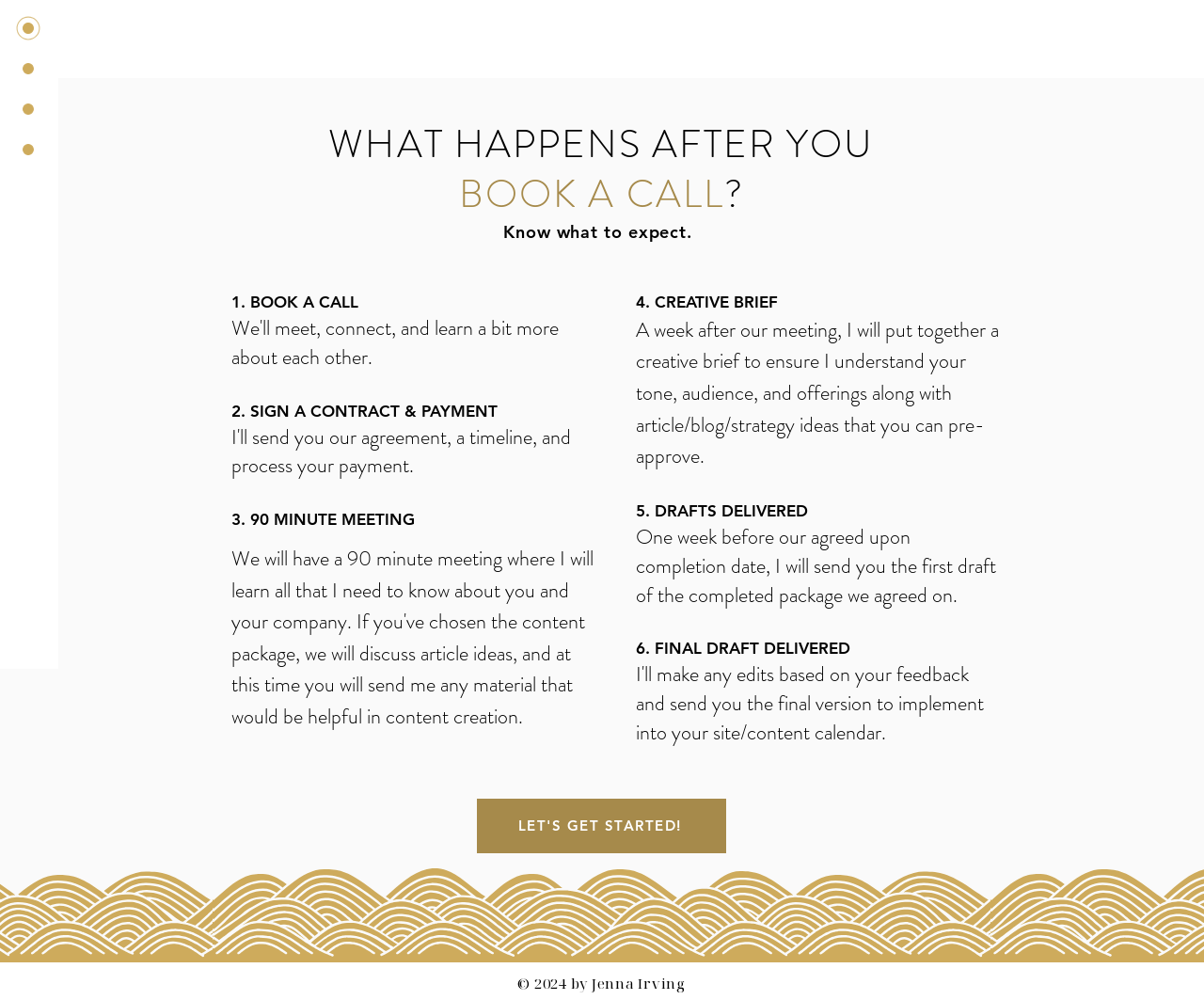Bounding box coordinates should be in the format (top-left x, top-left y, bottom-right x, bottom-right y) and all values should be floating point numbers between 0 and 1. Determine the bounding box coordinate for the UI element described as: Footer

[0.013, 0.138, 0.034, 0.162]